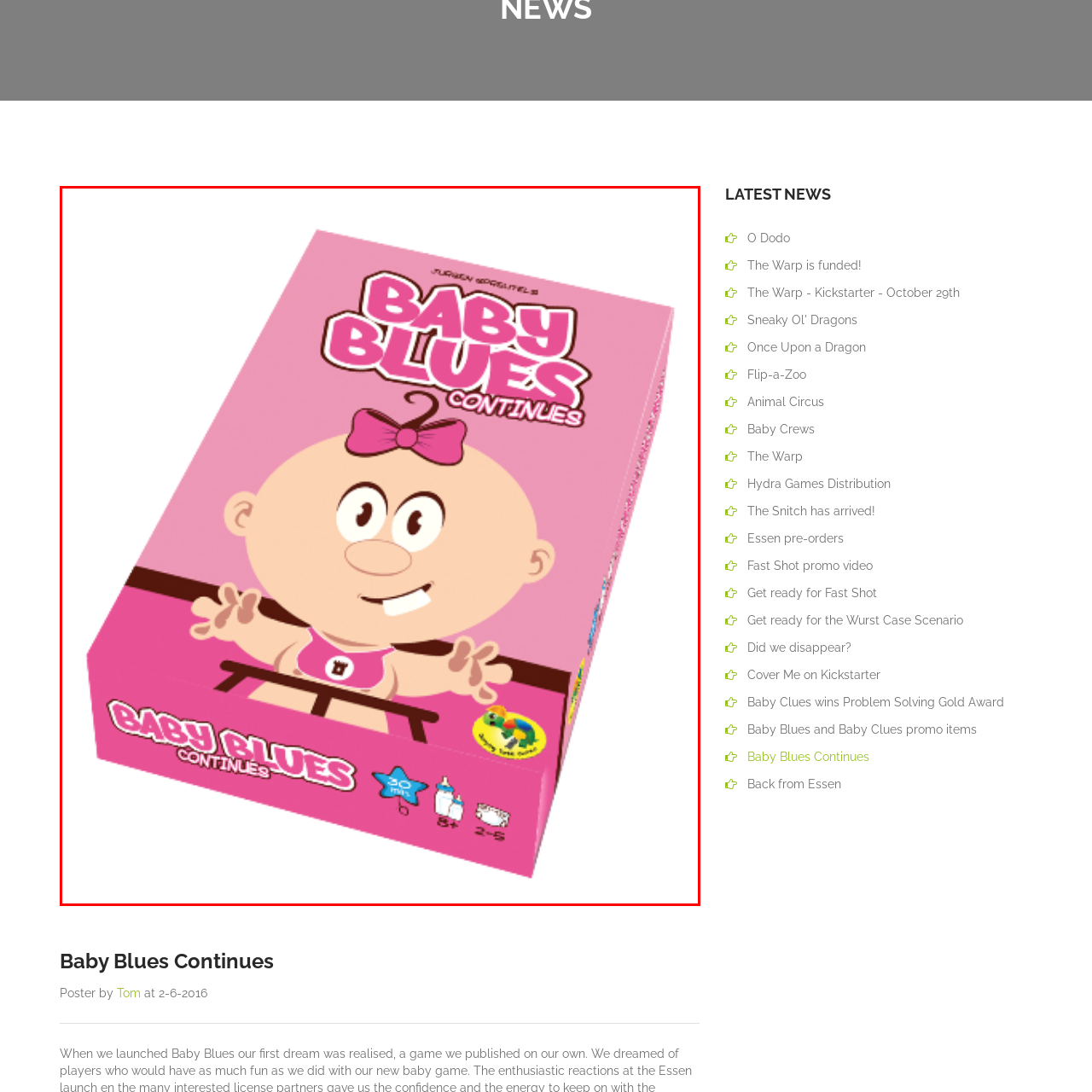Create a detailed description of the image enclosed by the red bounding box.

The image displays the colorful packaging of the game "Baby Blues Continues." The box features a cartoon-style illustration of a cheerful baby with a large head and a playful expression, sporting a pink bow on top. The background is a vibrant pink, reinforcing the playful theme. Prominently displayed on the front are the words "BABY BLUES" in bold letters, with "CONTINUES" positioned below, showcasing the game's continuation from its predecessor. Icons indicate the game is suitable for ages 5 and up and designed for 2 to 5 players, with a playtime of approximately 20 minutes. The overall design is bright and engaging, appealing to families and young players.